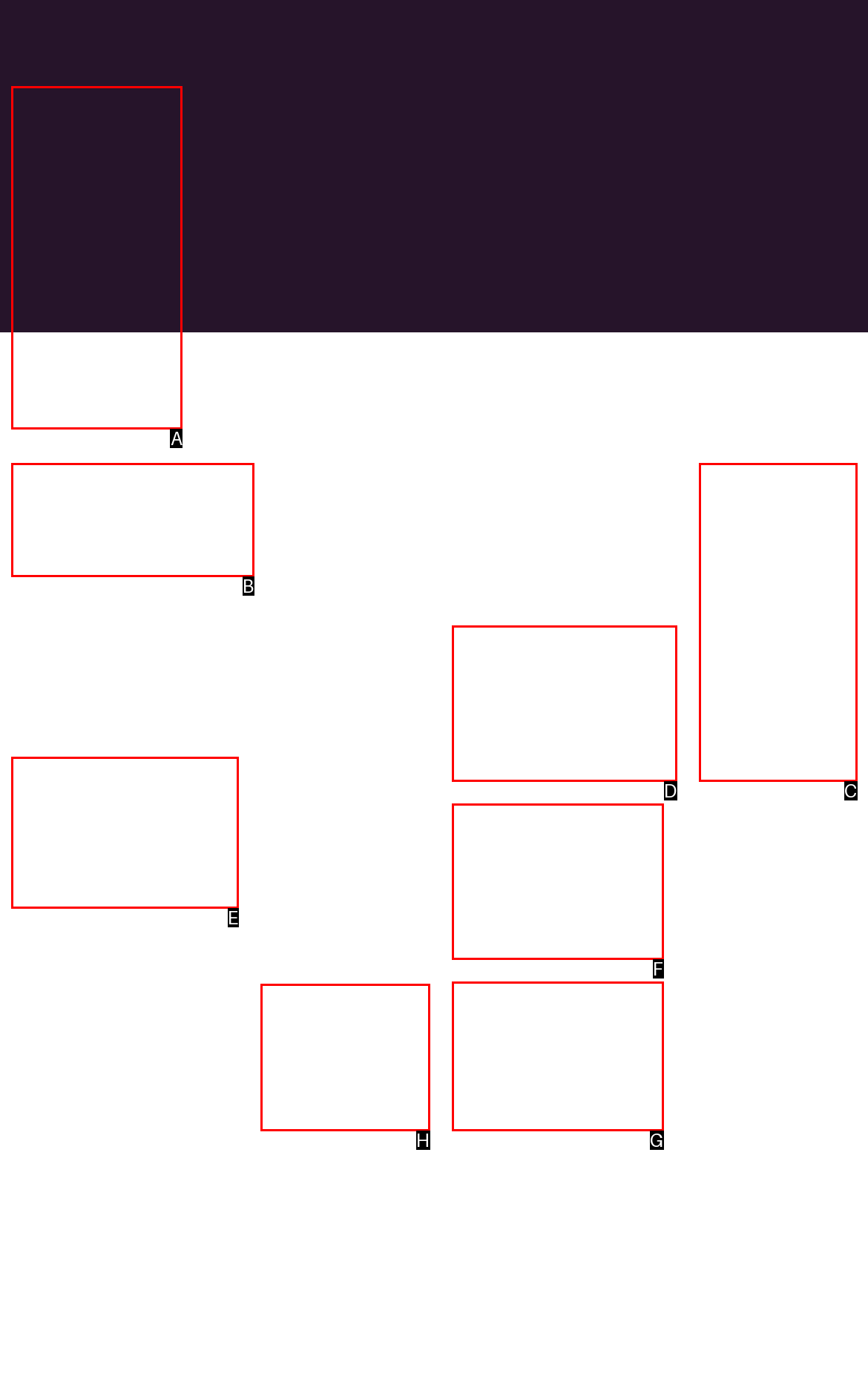Which option should I select to accomplish the task: Open image in lightbox? Respond with the corresponding letter from the given choices.

A